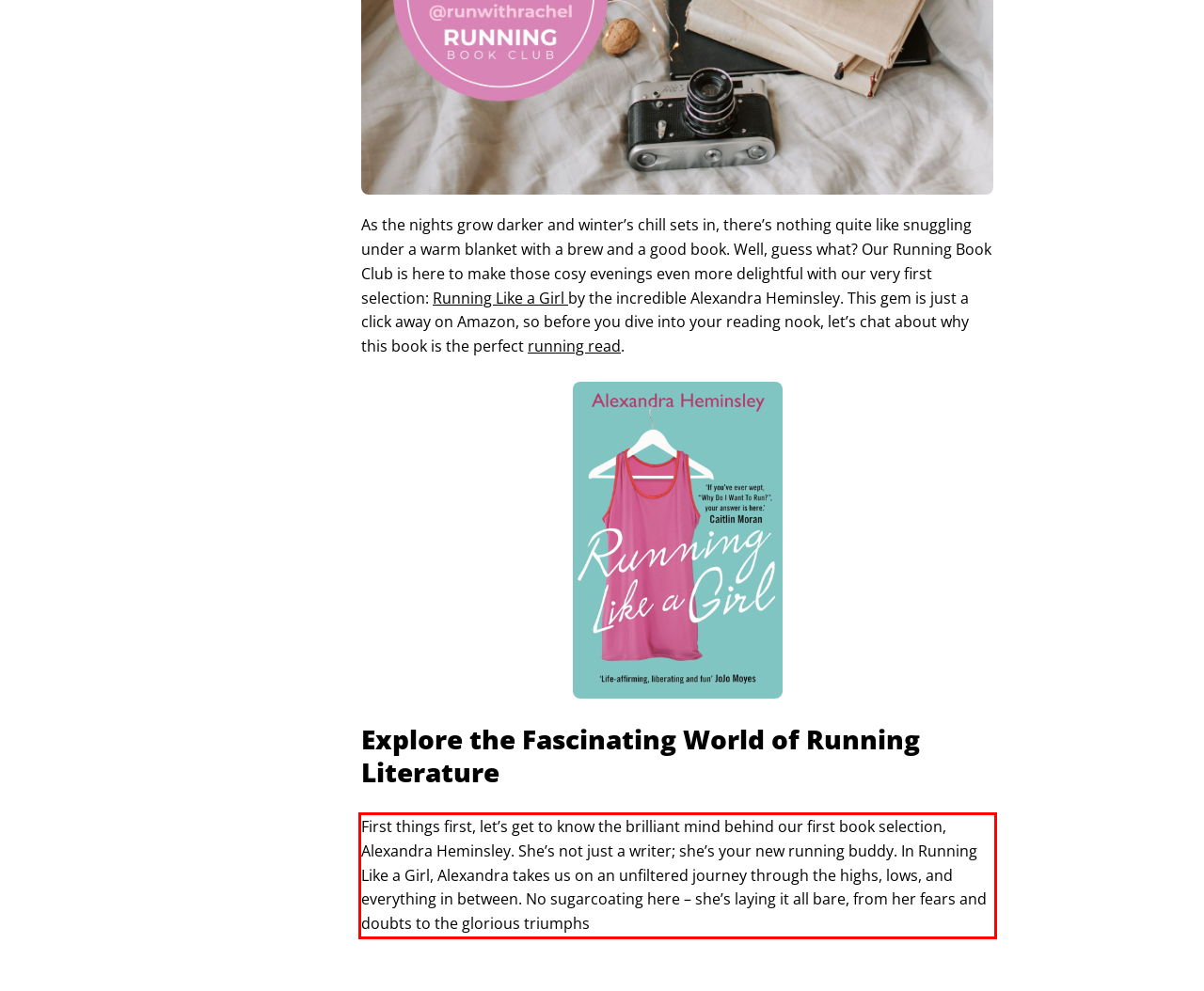Given the screenshot of the webpage, identify the red bounding box, and recognize the text content inside that red bounding box.

First things first, let’s get to know the brilliant mind behind our first book selection, Alexandra Heminsley. She’s not just a writer; she’s your new running buddy. In Running Like a Girl, Alexandra takes us on an unfiltered journey through the highs, lows, and everything in between. No sugarcoating here – she’s laying it all bare, from her fears and doubts to the glorious triumphs